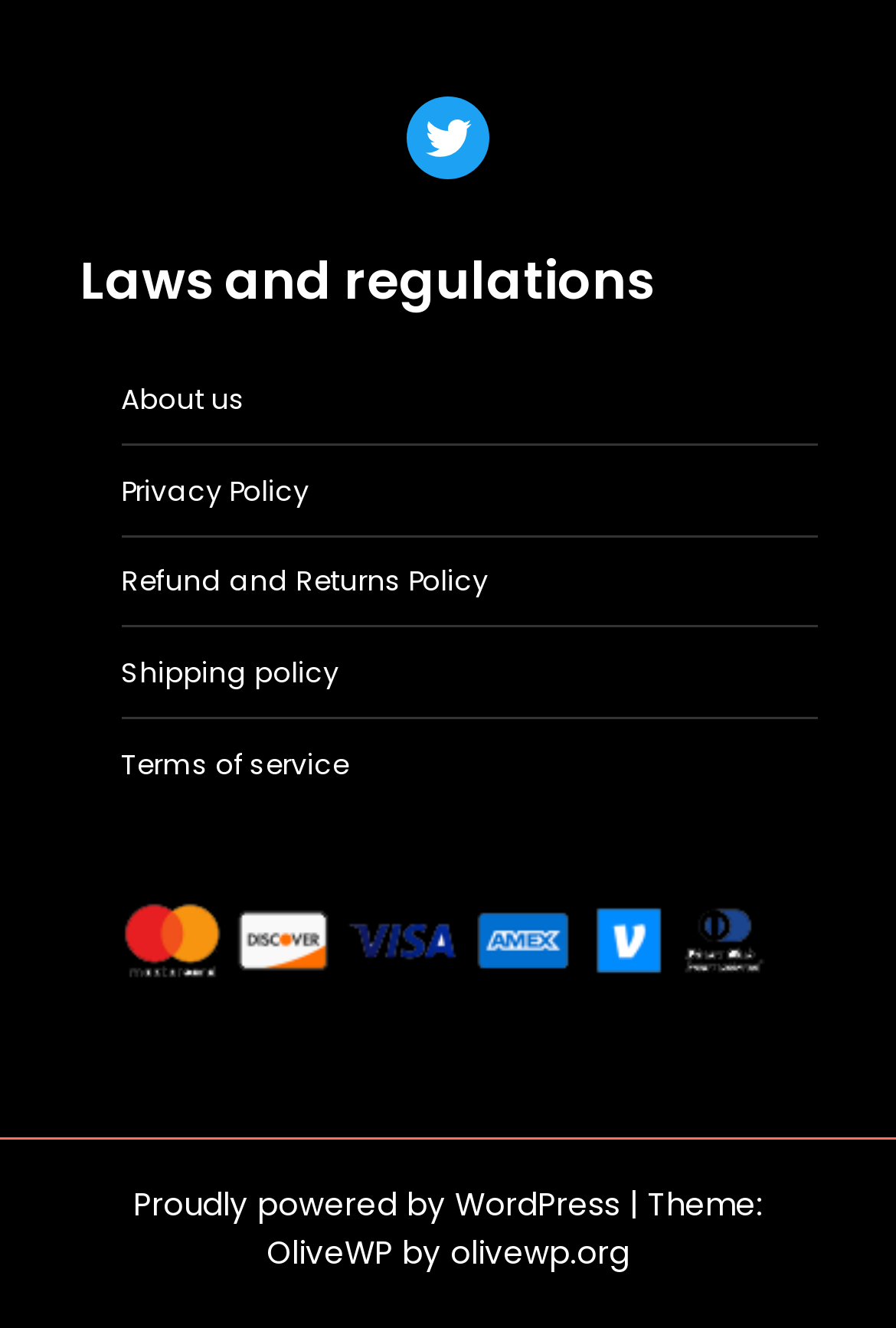What is the text above the figure?
Please provide a single word or phrase as the answer based on the screenshot.

Laws and regulations